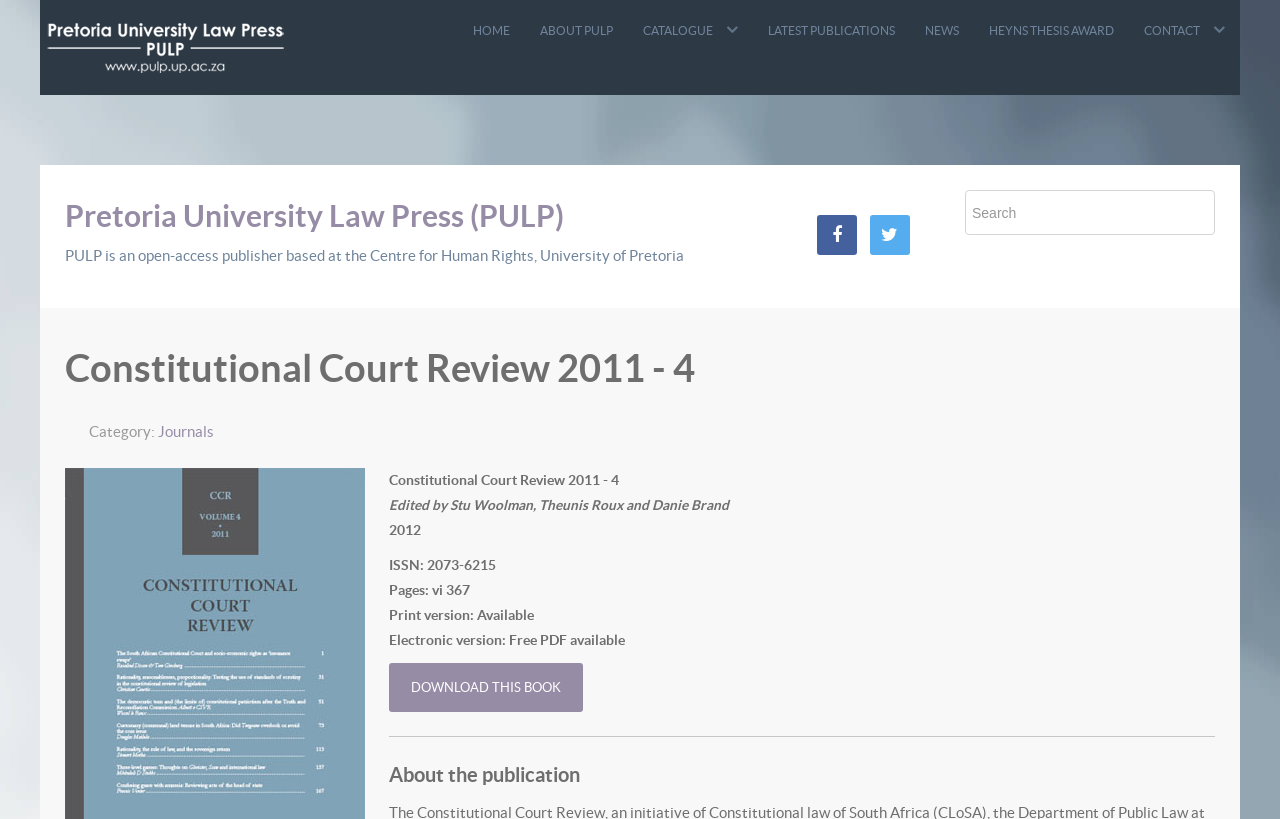Show the bounding box coordinates of the element that should be clicked to complete the task: "view latest publications".

[0.588, 0.0, 0.711, 0.073]